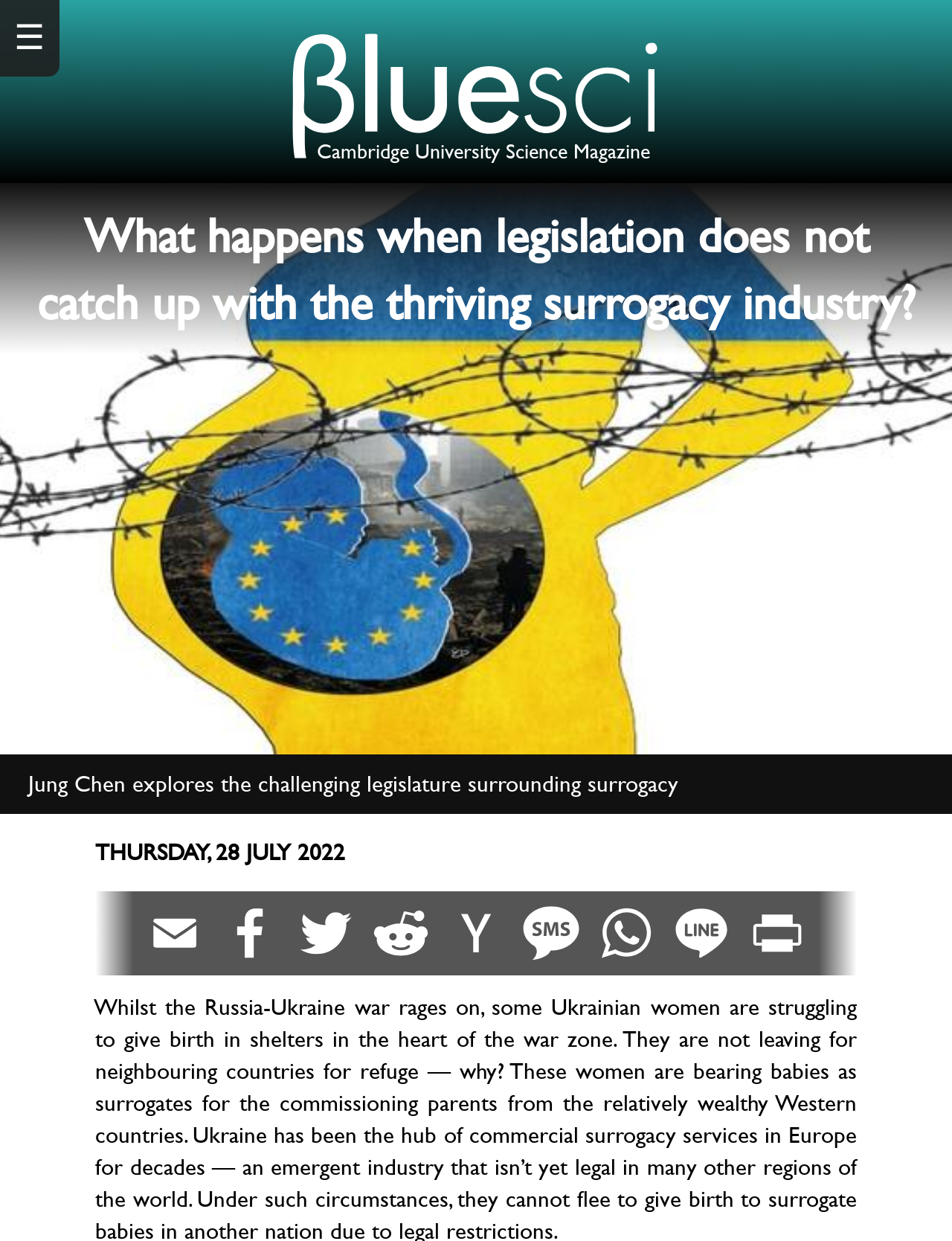Using the provided element description, identify the bounding box coordinates as (top-left x, top-left y, bottom-right x, bottom-right y). Ensure all values are between 0 and 1. Description: ⇧ Scroll to top.

[0.839, 0.642, 0.95, 0.729]